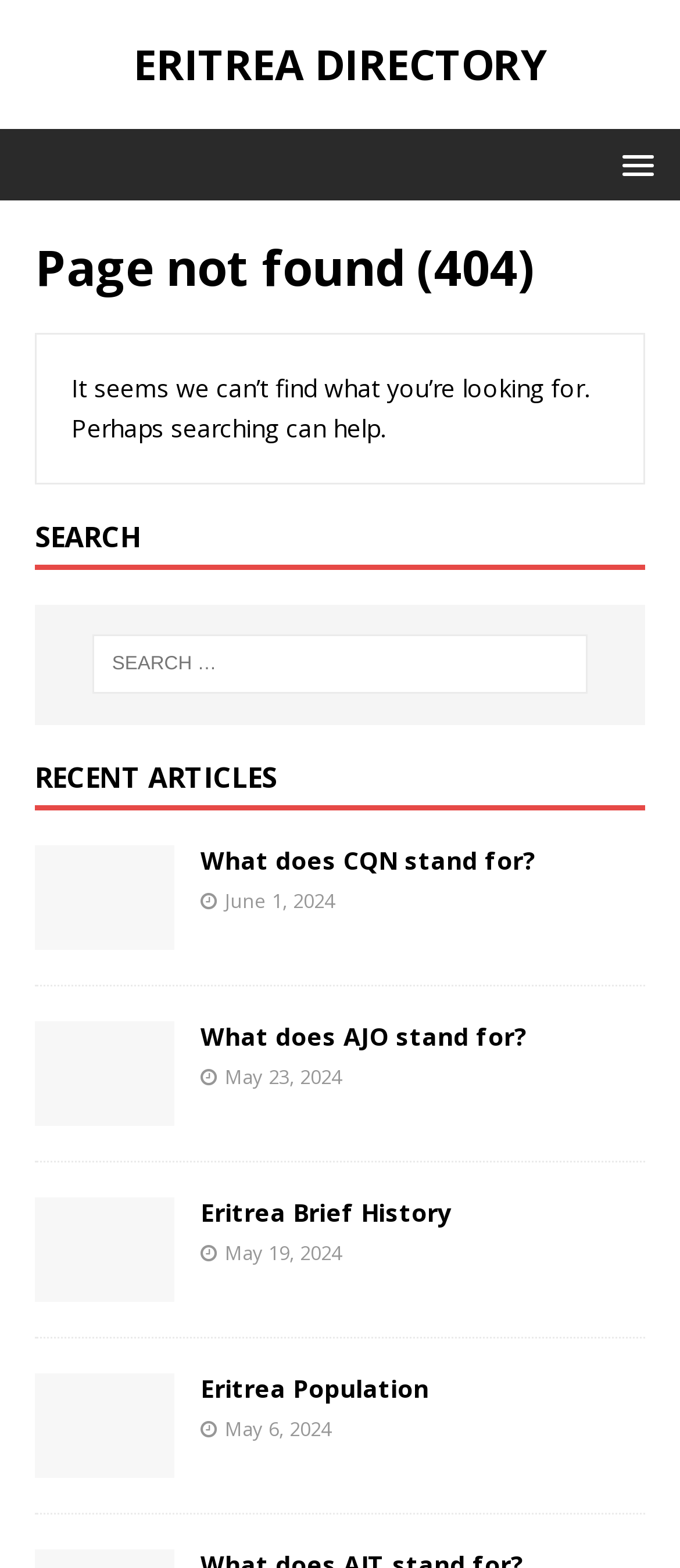Please extract the webpage's main title and generate its text content.

Page not found (404)